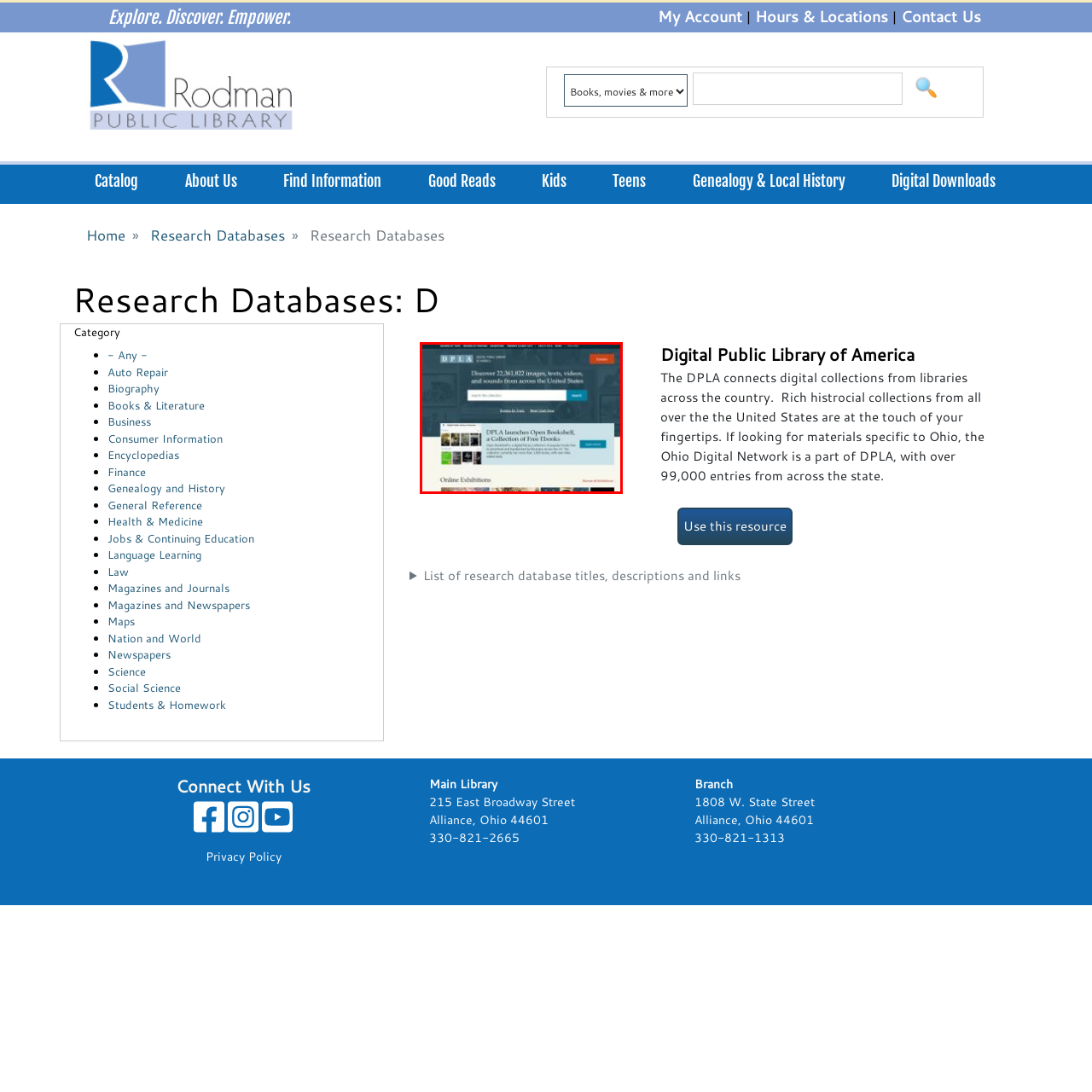Focus on the area marked by the red box, What is the mission of the Digital Public Library of America? 
Answer briefly using a single word or phrase.

To make knowledge readily available